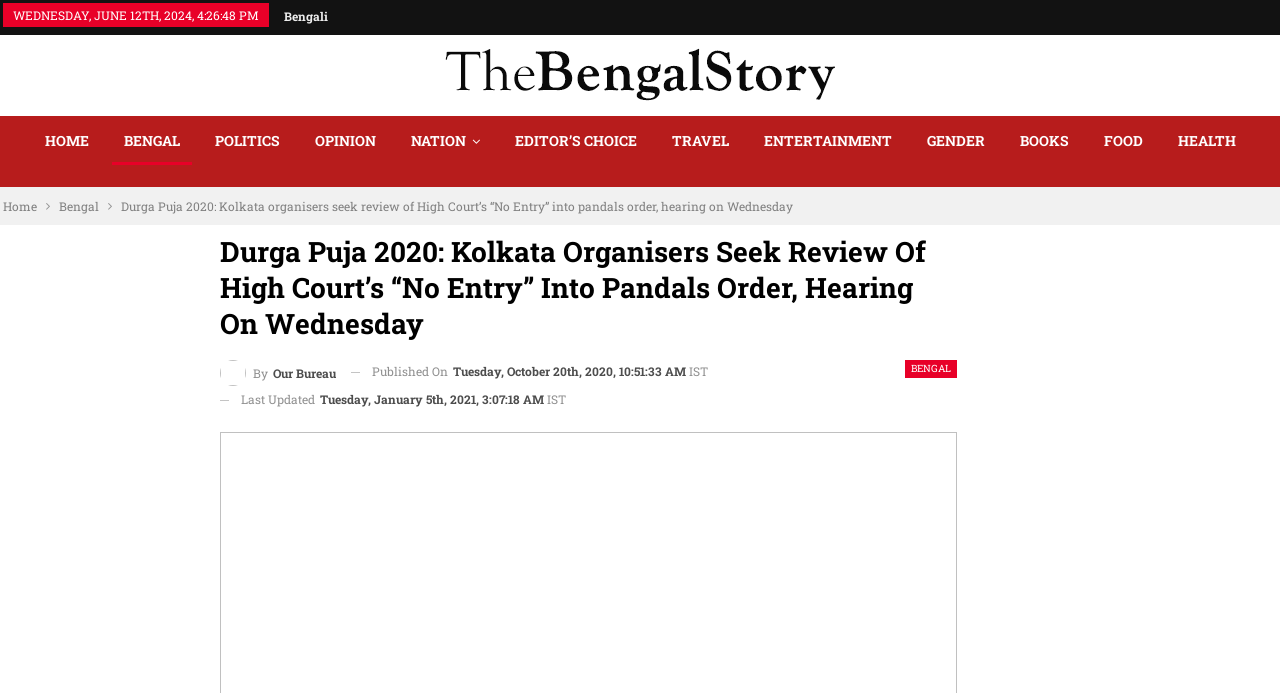Using the element description Nation, predict the bounding box coordinates for the UI element. Provide the coordinates in (top-left x, top-left y, bottom-right x, bottom-right y) format with values ranging from 0 to 1.

[0.311, 0.169, 0.384, 0.238]